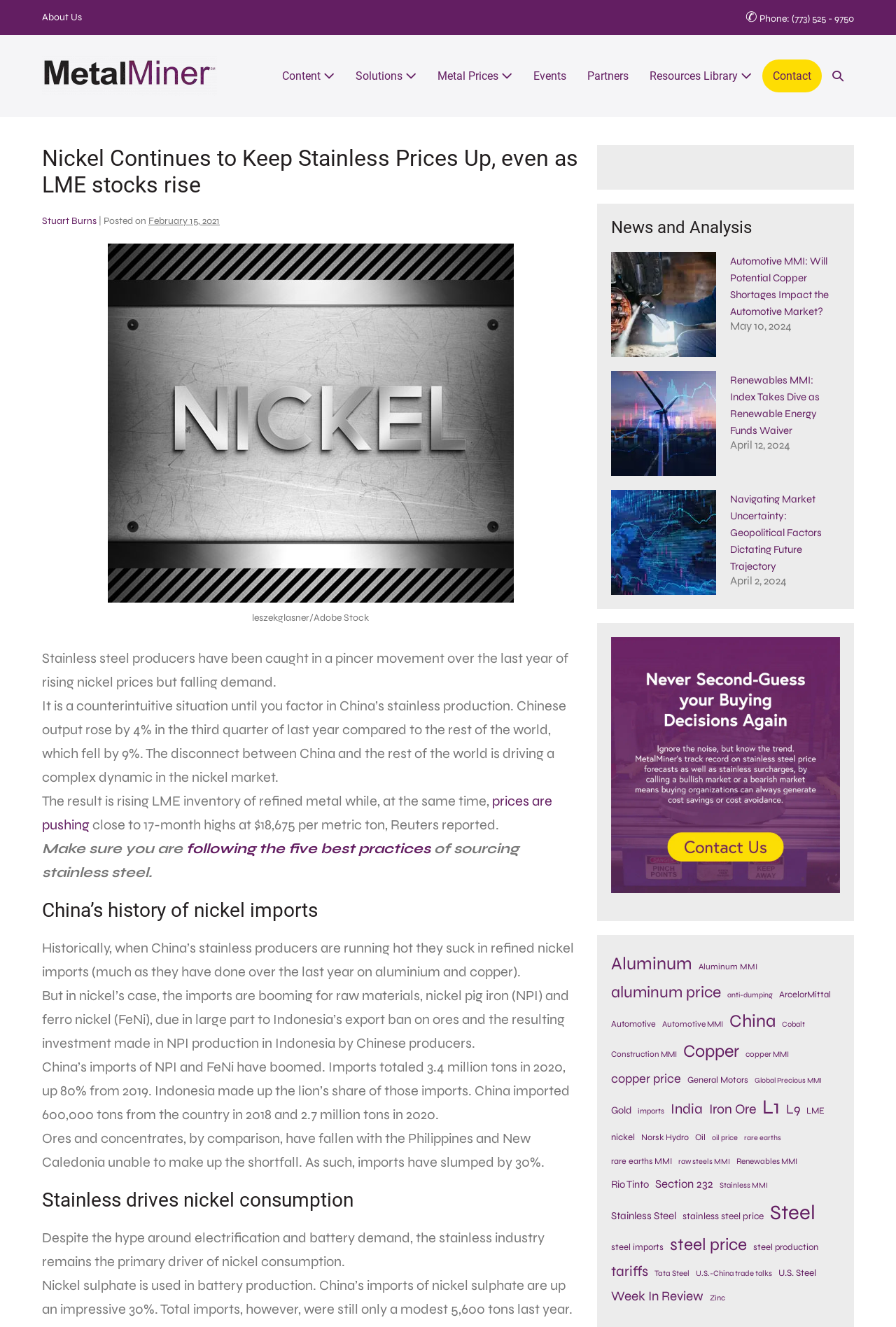What is the current price of nickel per metric ton?
Please respond to the question thoroughly and include all relevant details.

According to the webpage, prices are pushing close to 17-month highs at $18,675 per metric ton, as reported by Reuters, as mentioned in the section describing the situation of stainless steel producers.